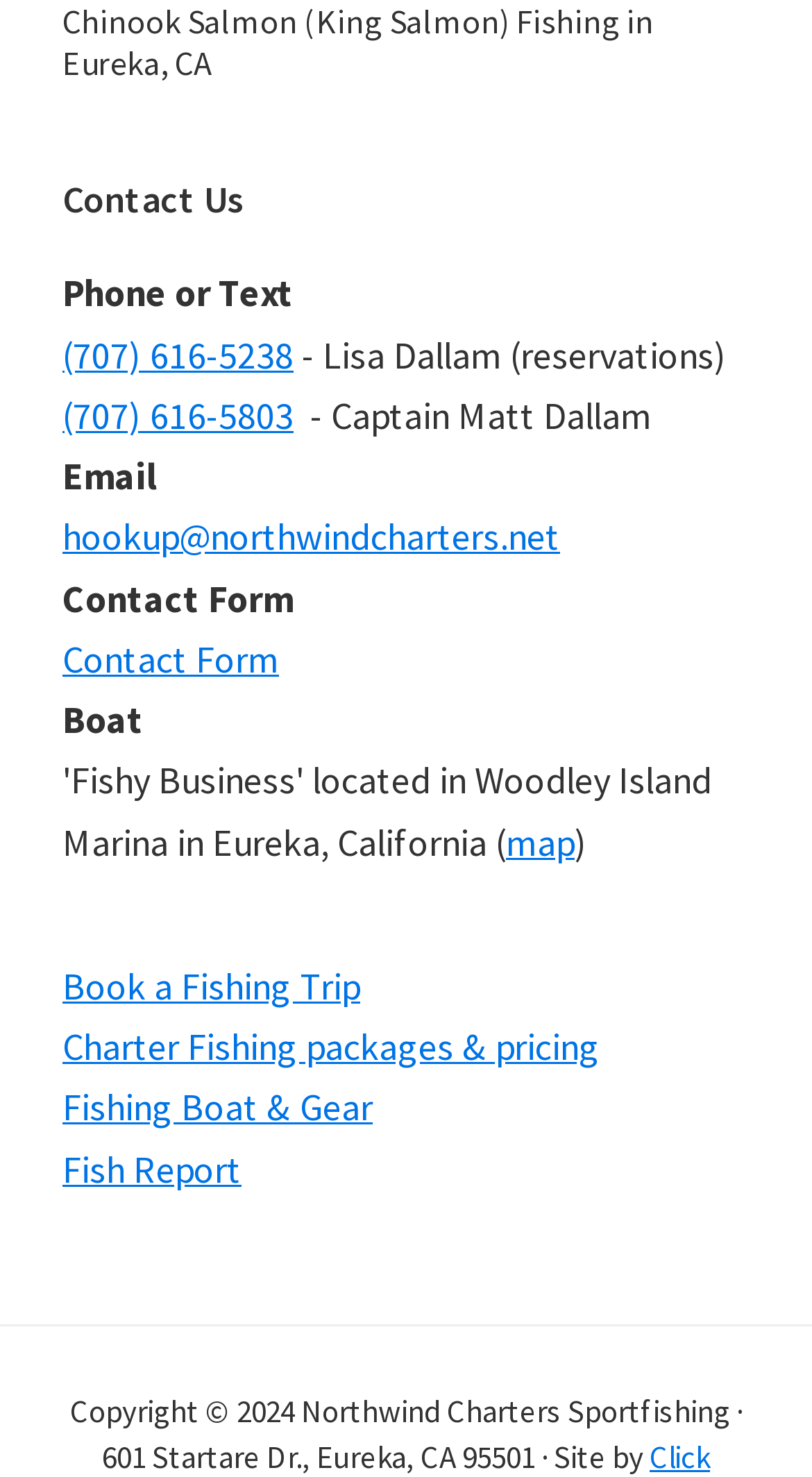What is the phone number for reservations?
Ensure your answer is thorough and detailed.

I found the phone number for reservations by looking at the 'Contact Us' section, where it lists 'Phone or Text' and then provides the number '(707) 616-5238' next to 'Lisa Dallam (reservations)'.